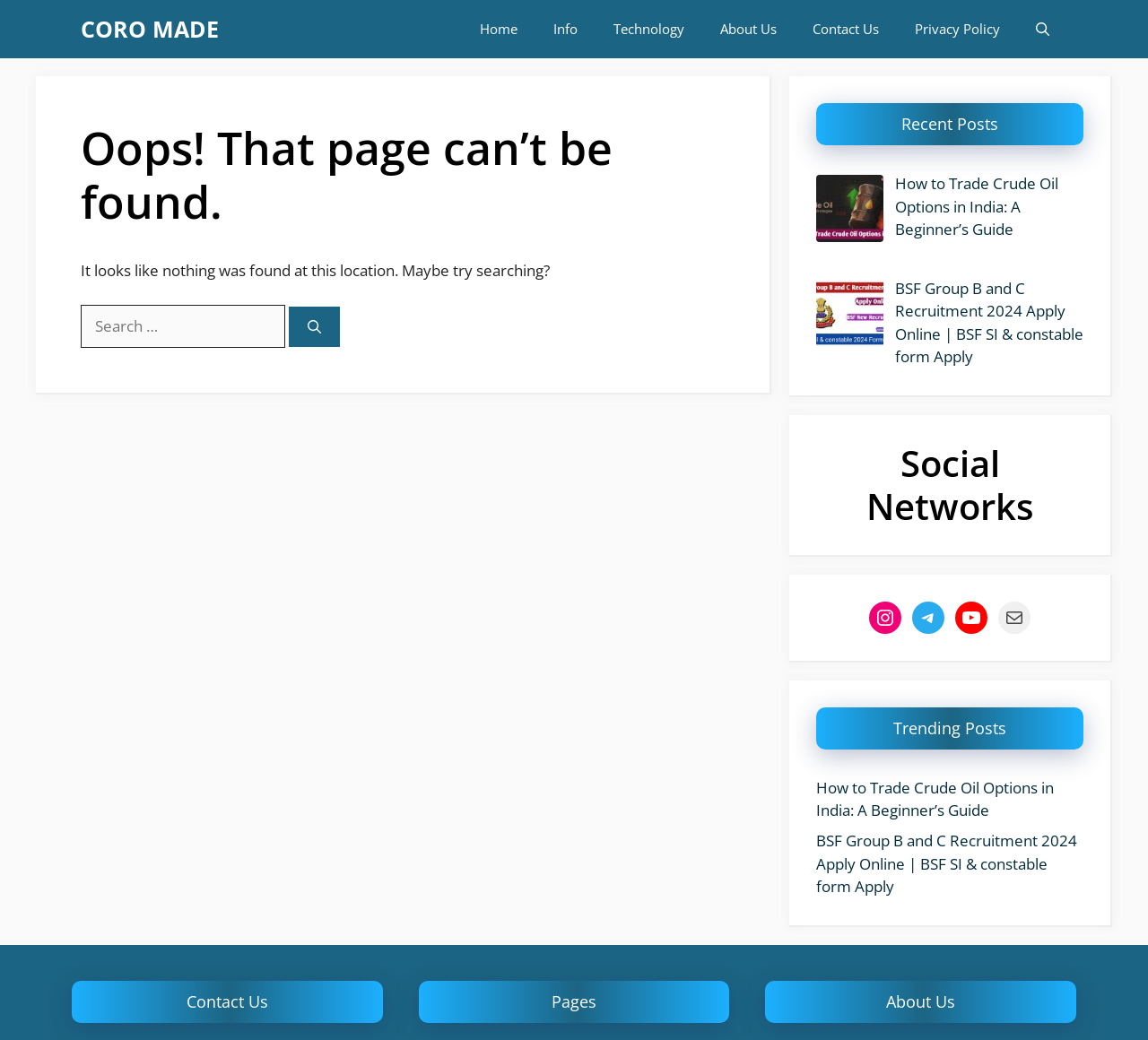Identify the bounding box coordinates for the region to click in order to carry out this instruction: "Open the Instagram social network". Provide the coordinates using four float numbers between 0 and 1, formatted as [left, top, right, bottom].

[0.757, 0.578, 0.785, 0.609]